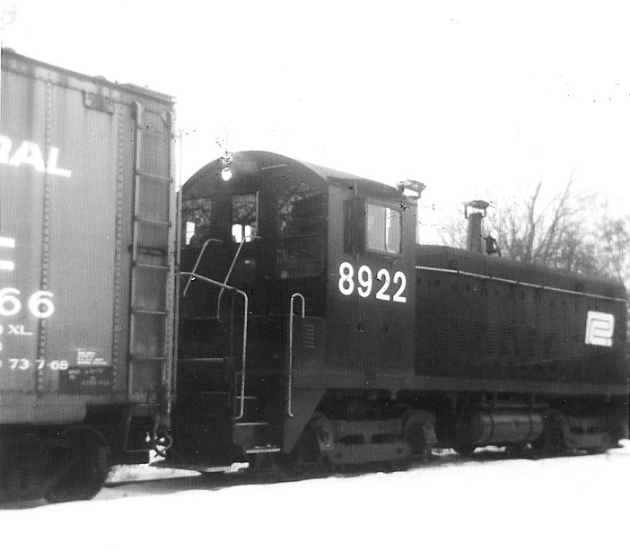Explain the image in a detailed and thorough manner.

The image captures a historical moment featuring a Penn Central train at Clinton, Michigan, highlighted by the locomotive numbered 8922. Set against a stark, snowy backdrop, the black and white photograph emphasizes the heavy snowfall that characterized the winter of December 1974. The train is positioned close to a freight car, hinting at the logistical operations typical of rail transport during that era. The locomotive's commanding structure, with its distinct number and design, showcases the craftsmanship of its time, while the frost-laden environment enhances the nostalgic feel of this railway scene. This image is a testament to a more robust railroading past and is rooted in personal memories shared by train enthusiasts.